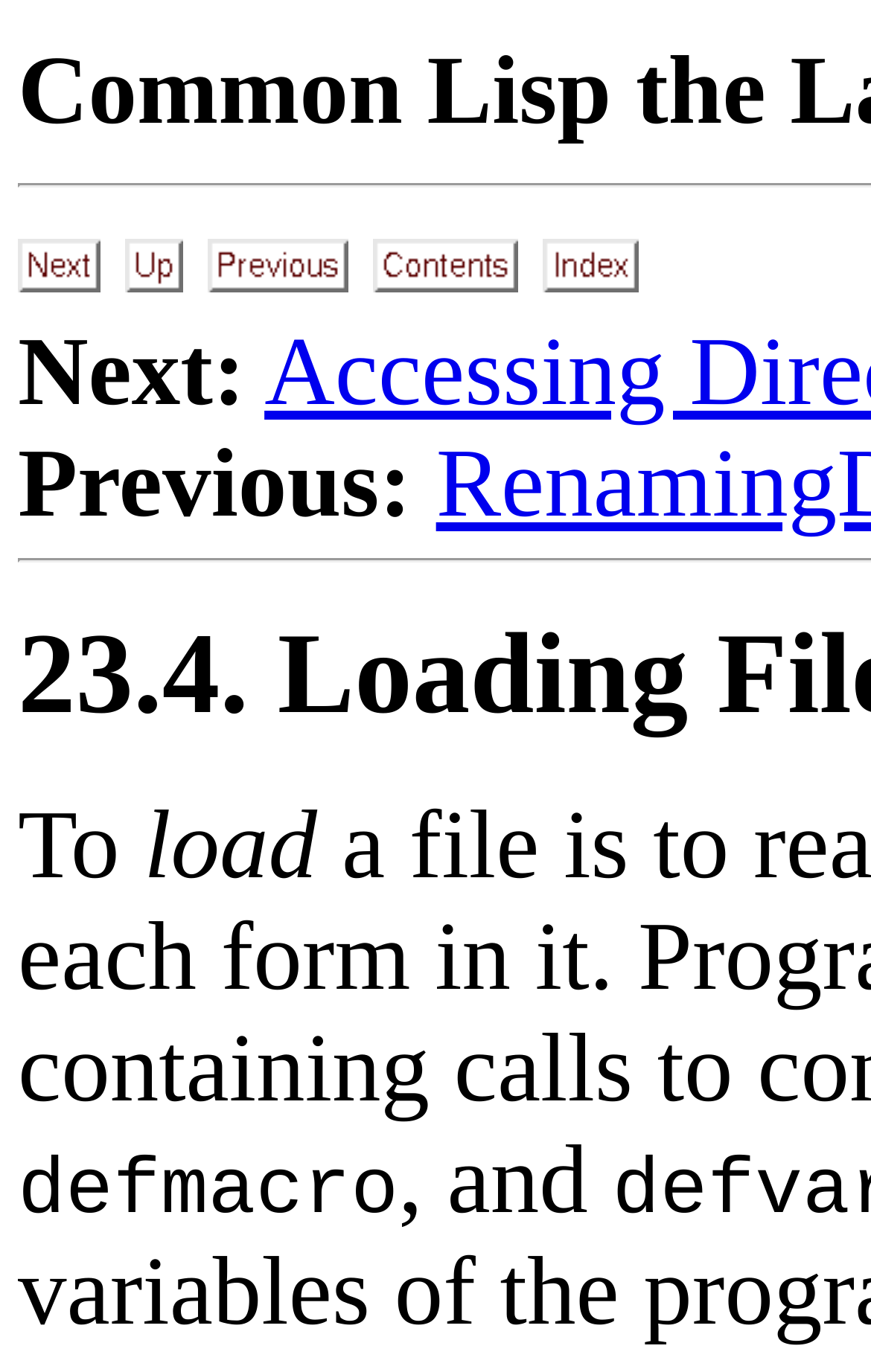Provide a one-word or brief phrase answer to the question:
What is the last word in the sentence?

and